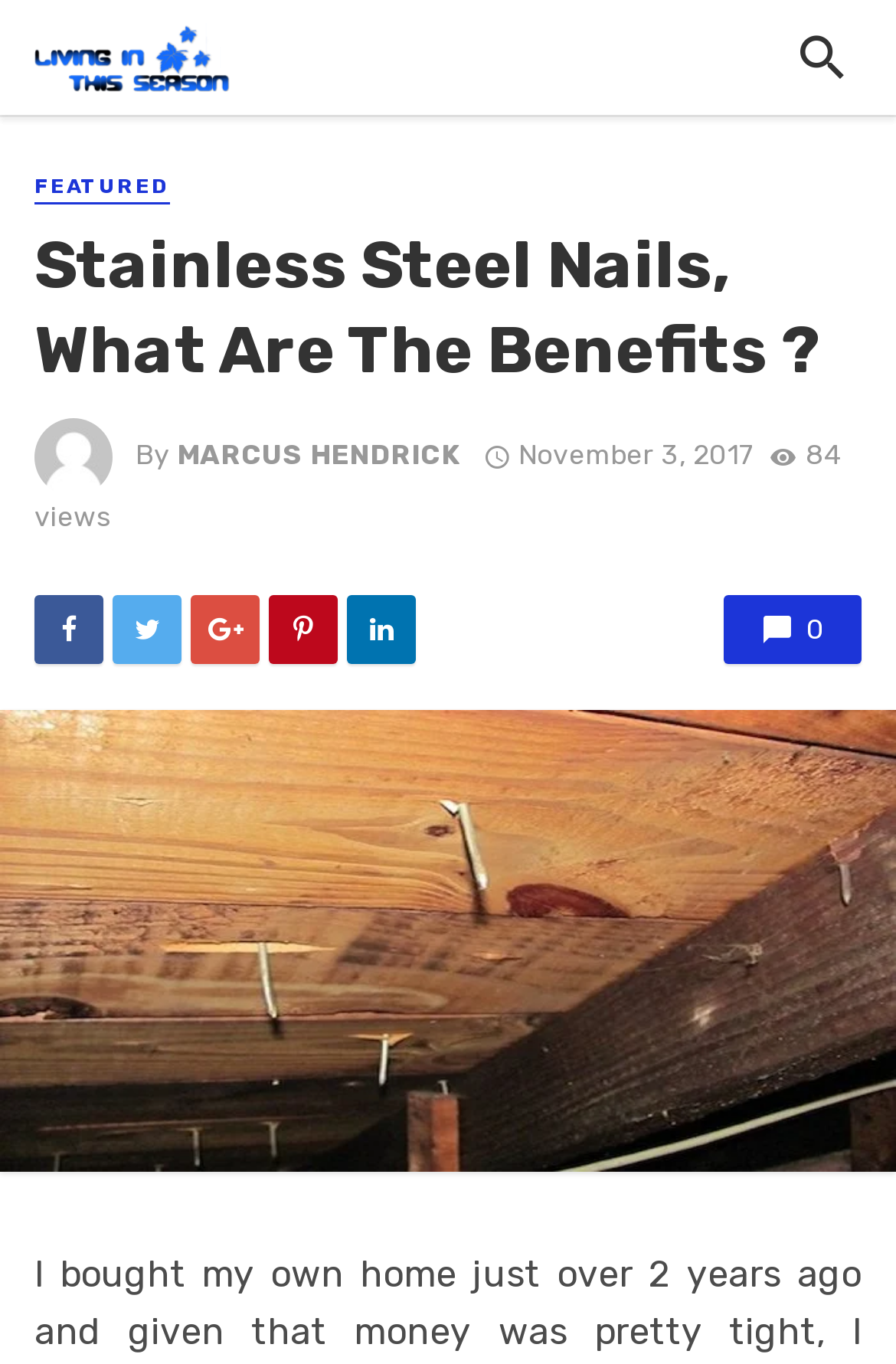When was the article published?
Analyze the image and deliver a detailed answer to the question.

I found the publication date by looking at the time stamp in the header section, which says 'November 3, 2017 at 1:03 pm'.